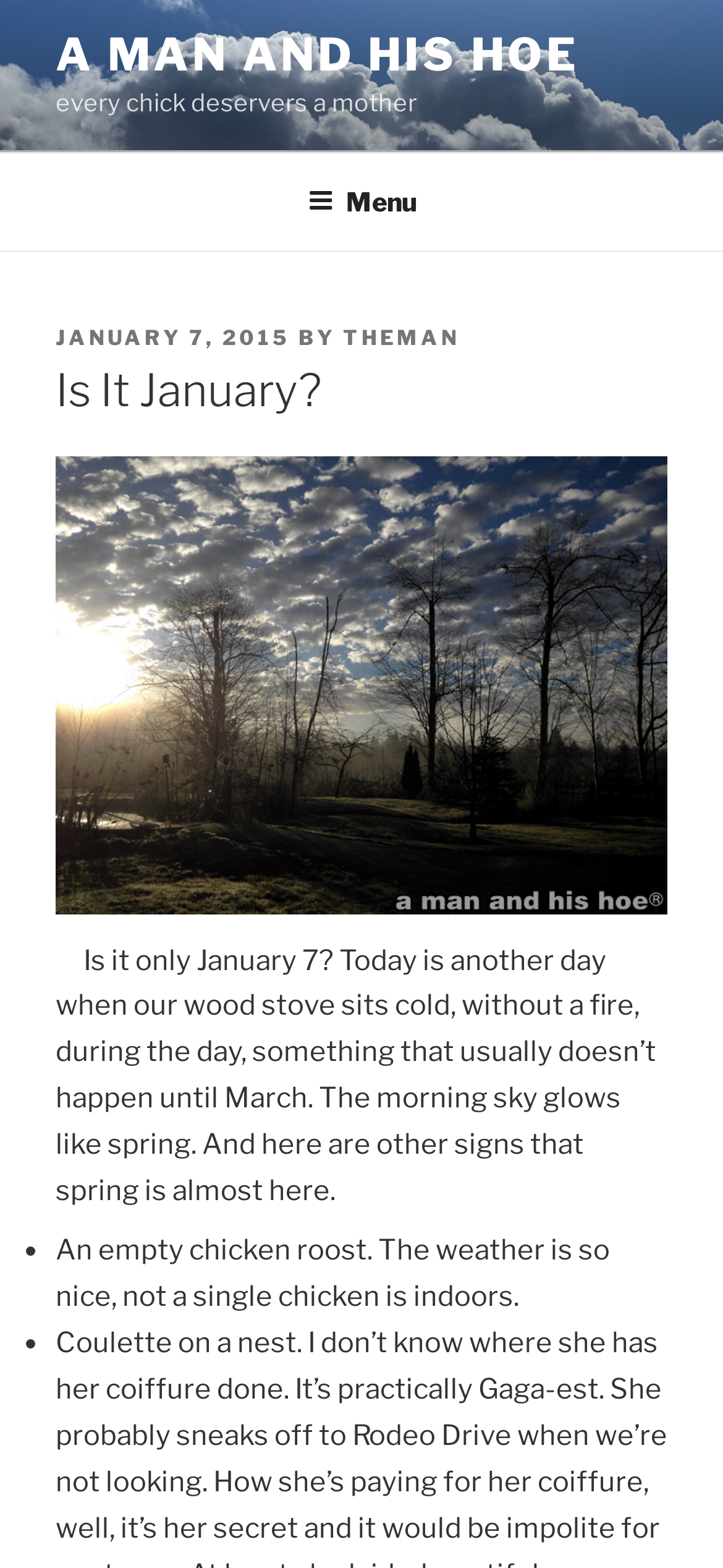Using the element description: "January 7, 2015", determine the bounding box coordinates for the specified UI element. The coordinates should be four float numbers between 0 and 1, [left, top, right, bottom].

[0.077, 0.207, 0.403, 0.224]